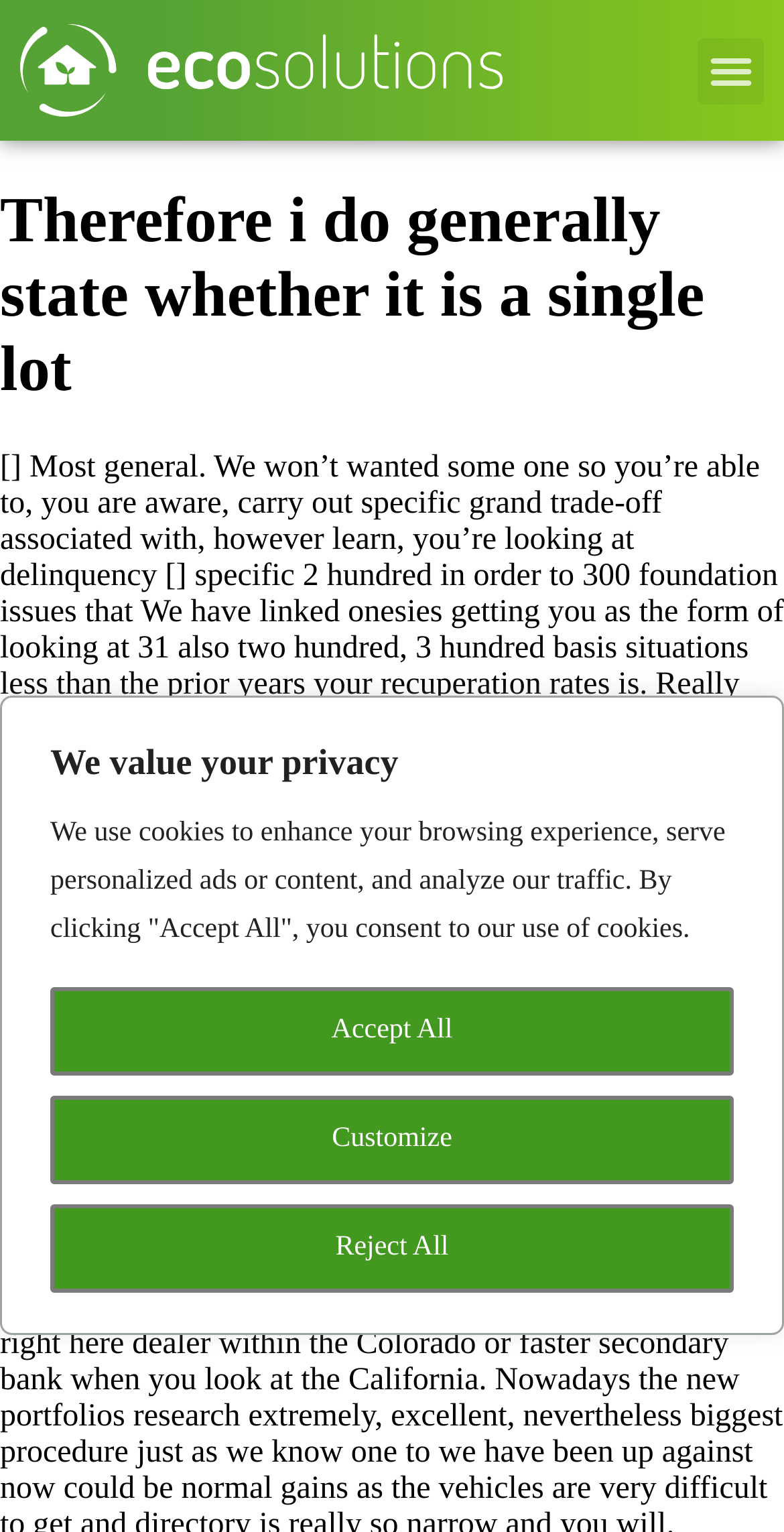Using the webpage screenshot, locate the HTML element that fits the following description and provide its bounding box: "Customize".

[0.064, 0.715, 0.936, 0.773]